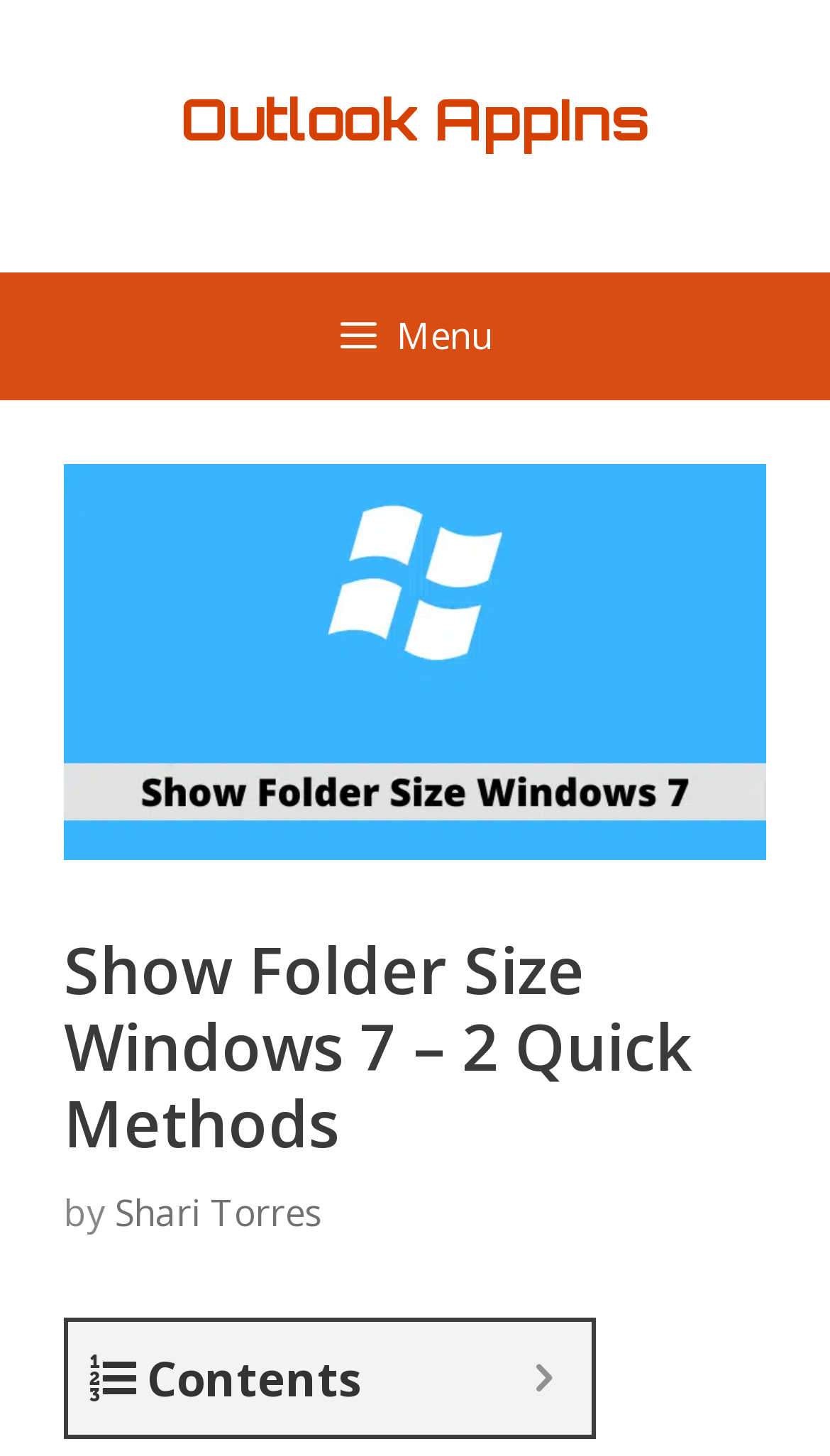Refer to the image and provide a thorough answer to this question:
What is the type of OS being discussed in the article?

I determined the type of OS being discussed by looking at the topic of the article, which clearly states 'Show Folder Size Windows 7', indicating that the article is about Windows 7.